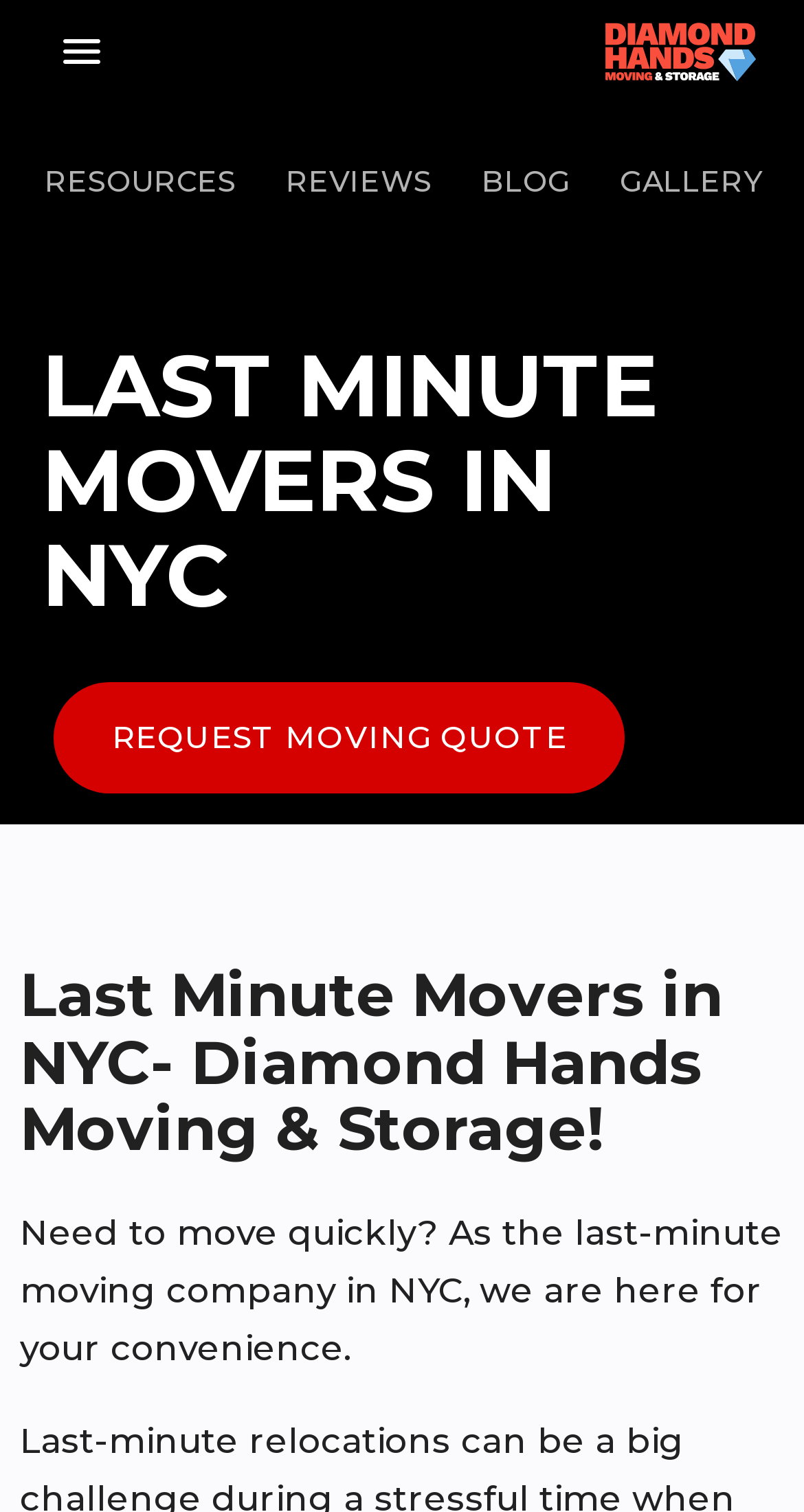Please answer the following question using a single word or phrase: 
What services does the company provide?

Moving and Storage